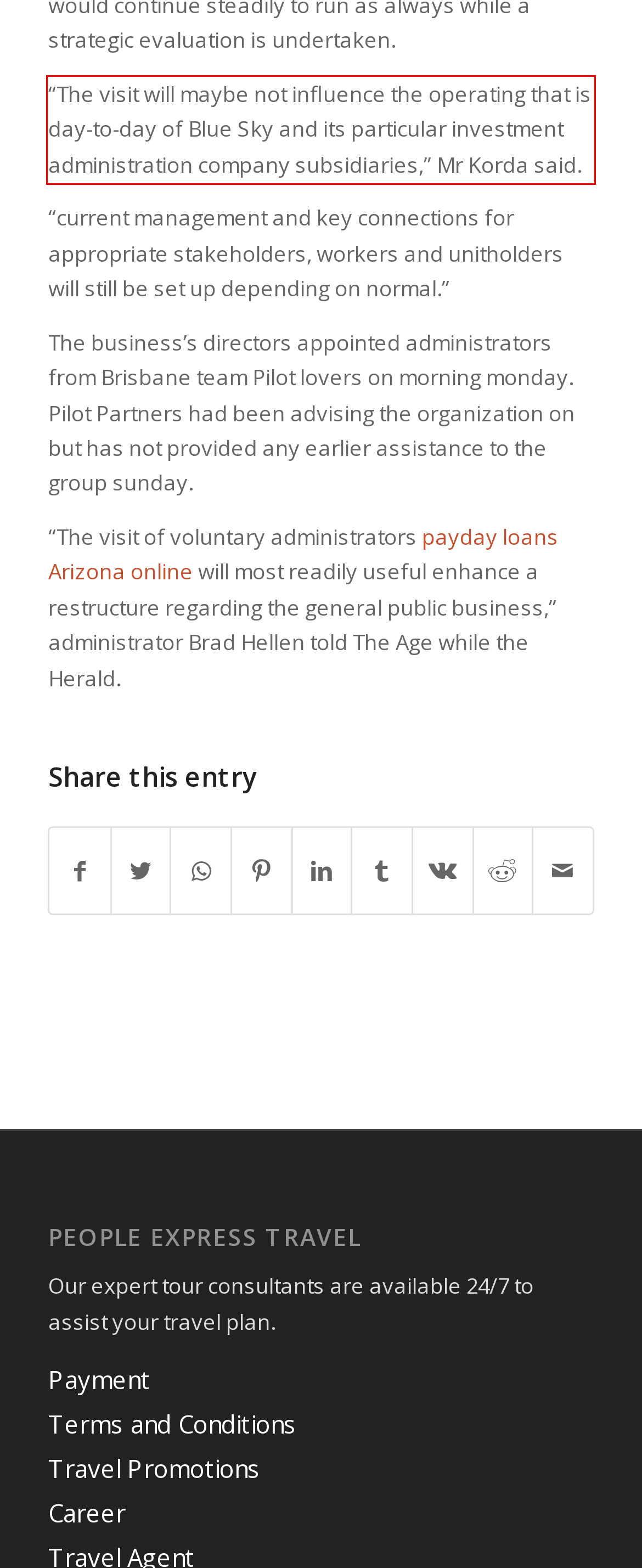You are provided with a screenshot of a webpage that includes a UI element enclosed in a red rectangle. Extract the text content inside this red rectangle.

“The visit will maybe not influence the operating that is day-to-day of Blue Sky and its particular investment administration company subsidiaries,” Mr Korda said.